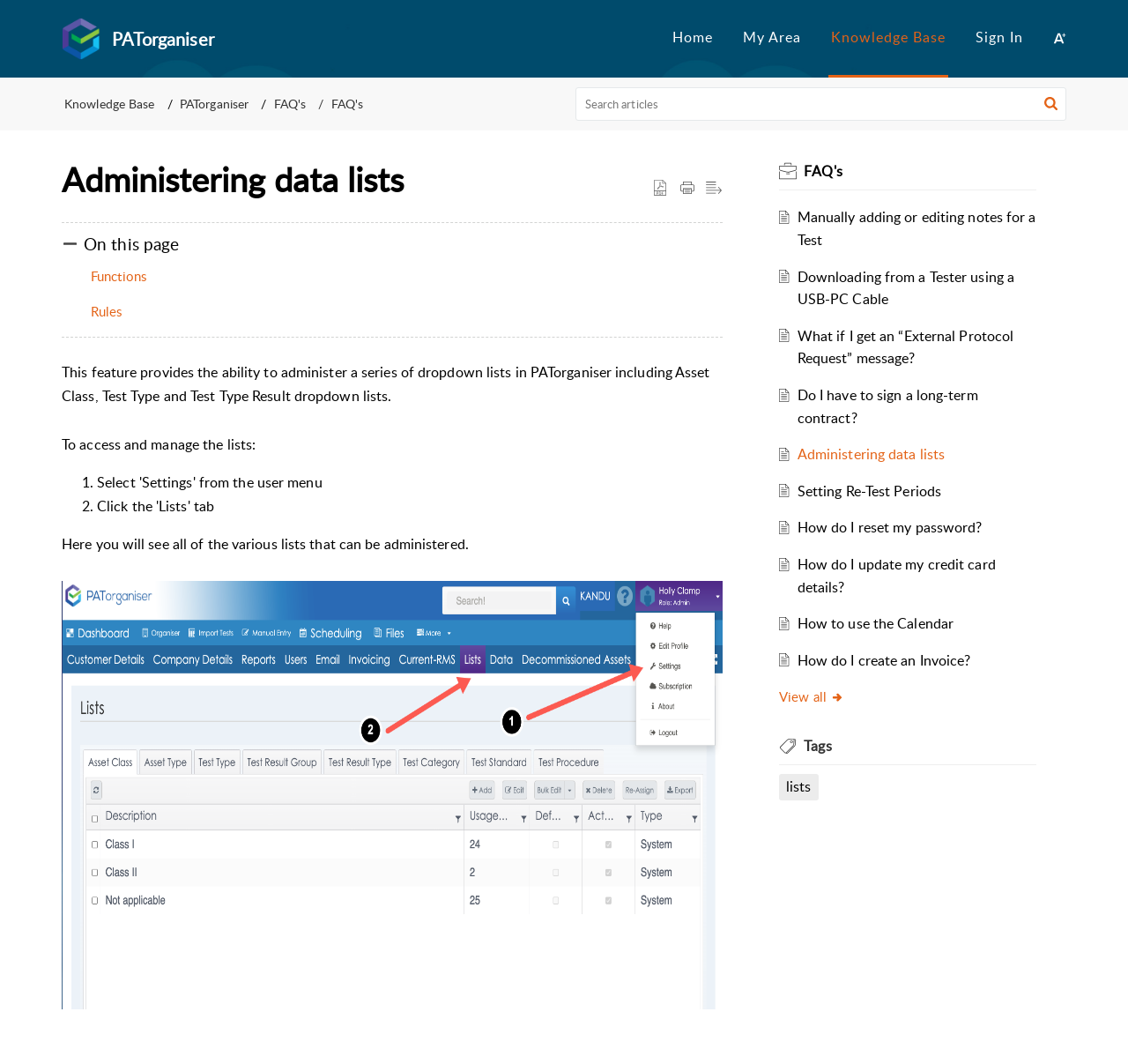What is the name of the home page?
Based on the visual, give a brief answer using one word or a short phrase.

PATorganiser home